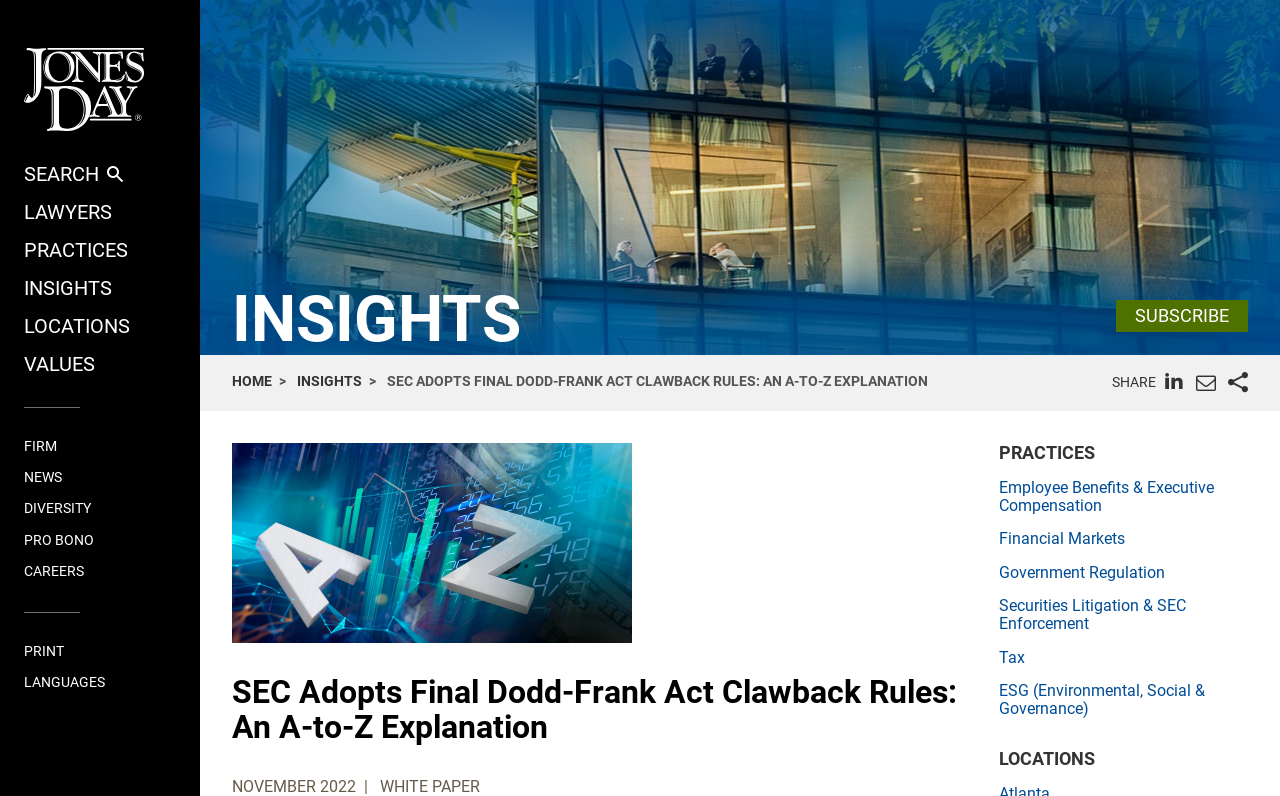Provide a thorough description of the webpage you see.

This webpage is about a White Paper on the SEC's final Dodd-Frank Act clawback rules. At the top left, there is a logo of Jones Day, accompanied by a link to the company's website. Next to it, there is a navigation menu with several links, including "SEARCH", "LAWYERS", "PRACTICES", "INSIGHTS", "LOCATIONS", "VALUES", "FIRM", "NEWS", "DIVERSITY", "PRO BONO", and "CAREERS". 

Below the navigation menu, there is a heading "INSIGHTS" and a link to "SUBSCRIBE". On the left side, there is a section with a heading "SEC ADOPTS FINAL DODD-FRANK ACT CLAWBACK RULES: AN A-TO-Z EXPLANATION" and a static text "WHITE PAPER". 

On the right side, there is an image related to the White Paper, and below it, there is a heading "SEC Adopts Final Dodd-Frank Act Clawback Rules: An A-to-Z Explanation". Further down, there is a static text "NOVEMBER 2022". 

In the middle of the page, there are several links to different practices, including "Employee Benefits & Executive Compensation", "Financial Markets", "Government Regulation", "Securities Litigation & SEC Enforcement", "Tax", and "ESG (Environmental, Social & Governance)". These links are categorized under two headings, "PRACTICES" and "LOCATIONS". 

At the bottom right, there are social media sharing buttons, including LinkedIn, email, and social media.